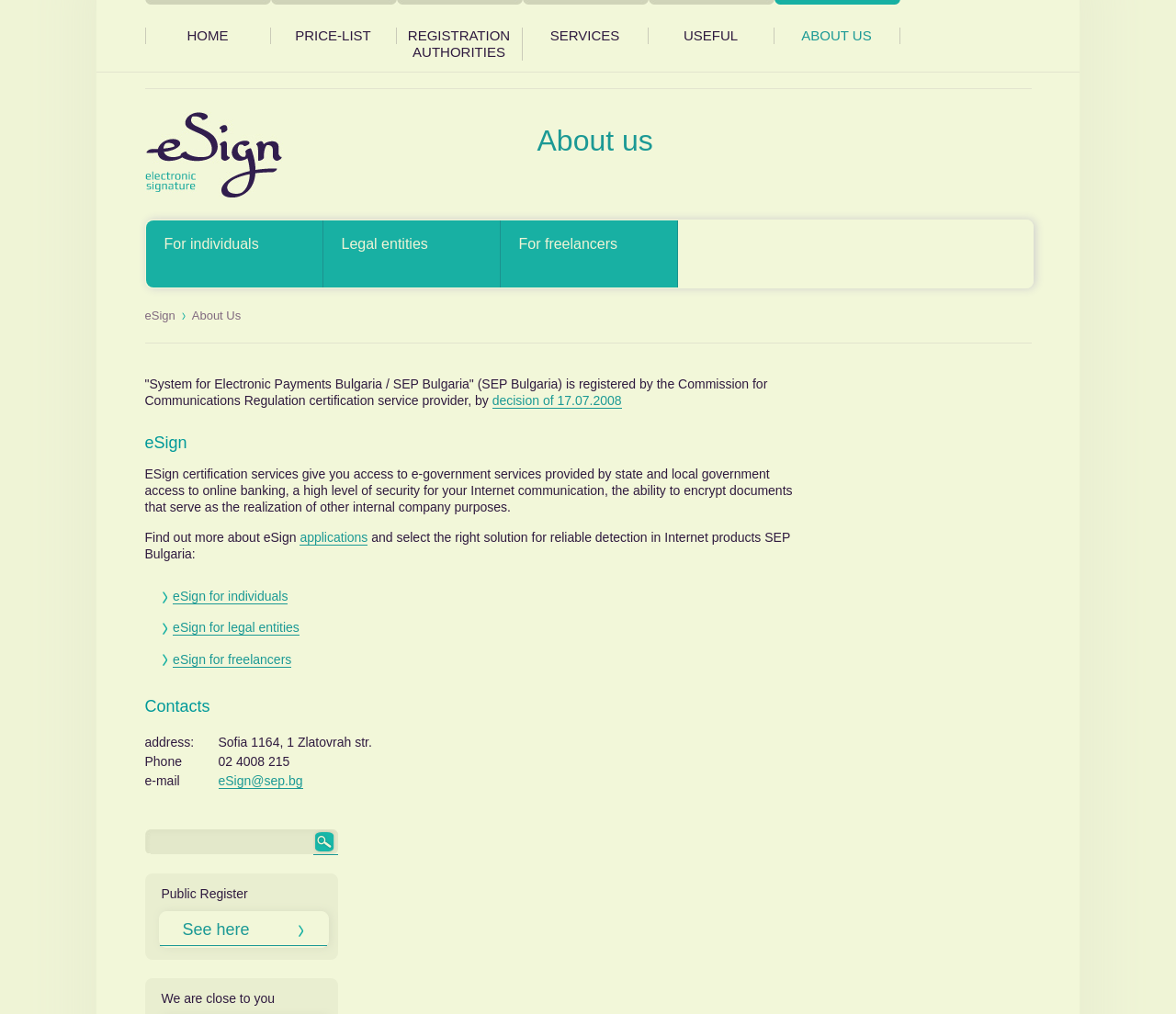Determine the bounding box coordinates of the clickable region to execute the instruction: "Click Search". The coordinates should be four float numbers between 0 and 1, denoted as [left, top, right, bottom].

[0.266, 0.818, 0.287, 0.843]